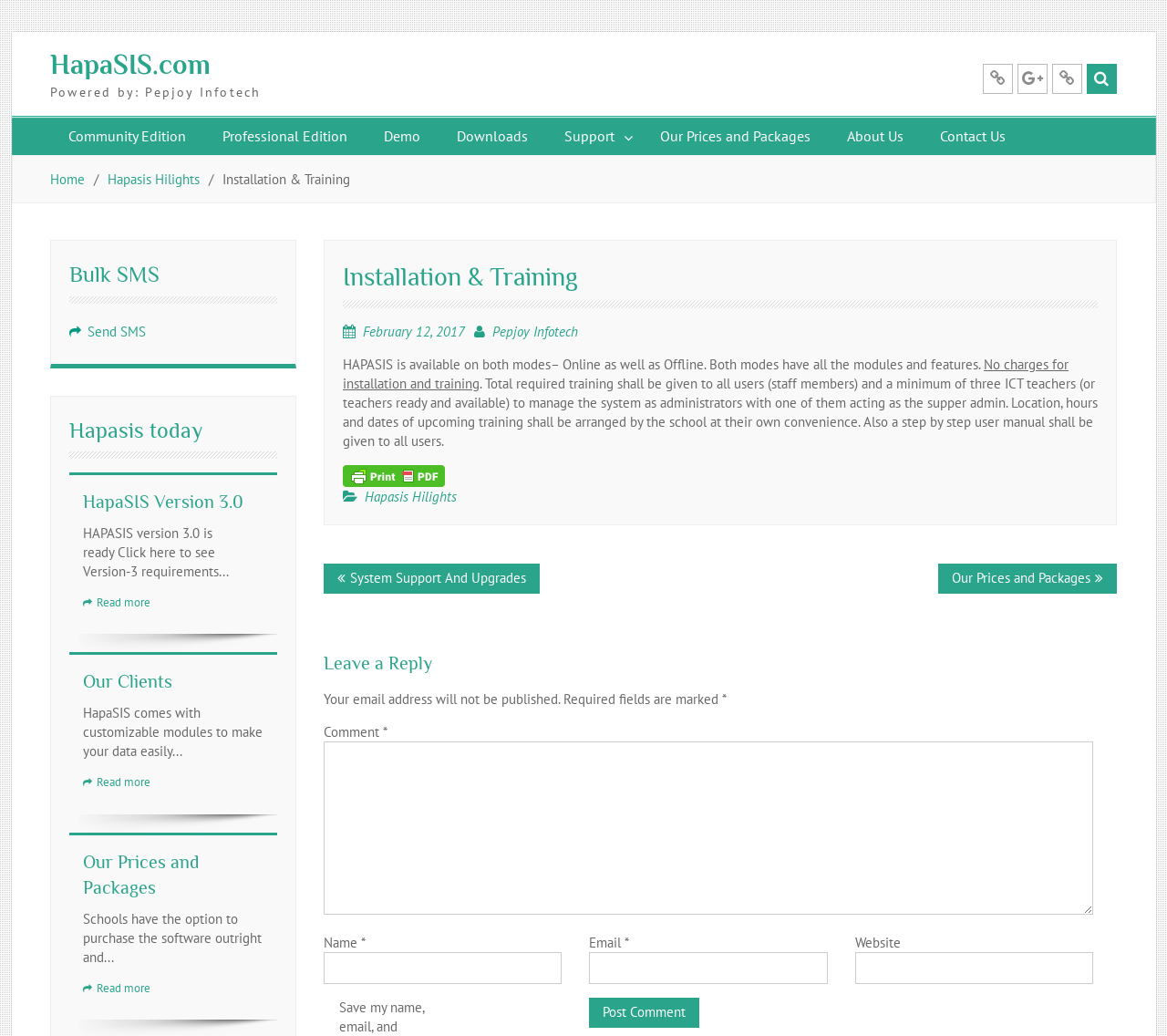Using the format (top-left x, top-left y, bottom-right x, bottom-right y), provide the bounding box coordinates for the described UI element. All values should be floating point numbers between 0 and 1: Our Prices and Packages

[0.071, 0.822, 0.17, 0.866]